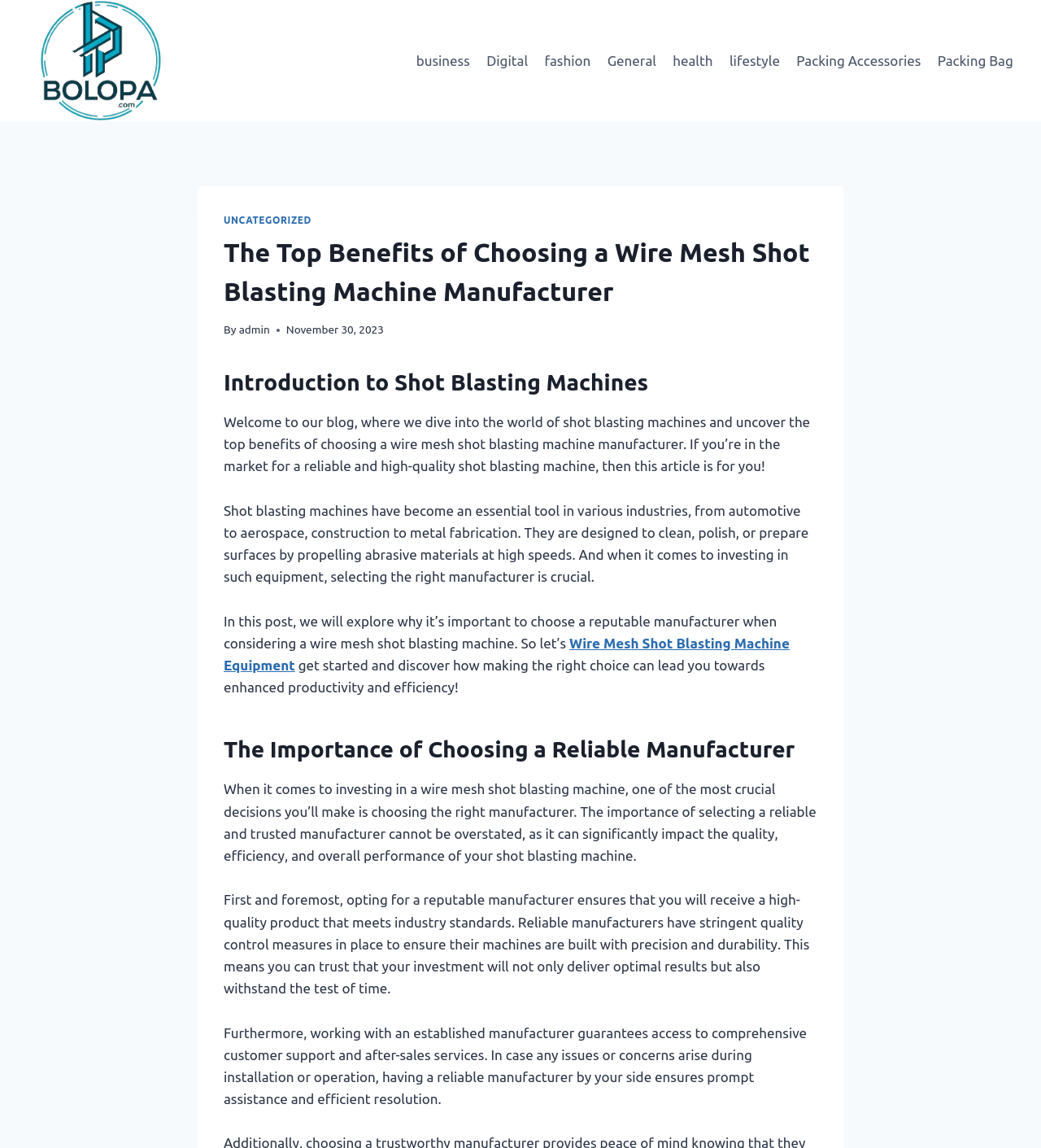Identify the webpage's primary heading and generate its text.

The Top Benefits of Choosing a Wire Mesh Shot Blasting Machine Manufacturer